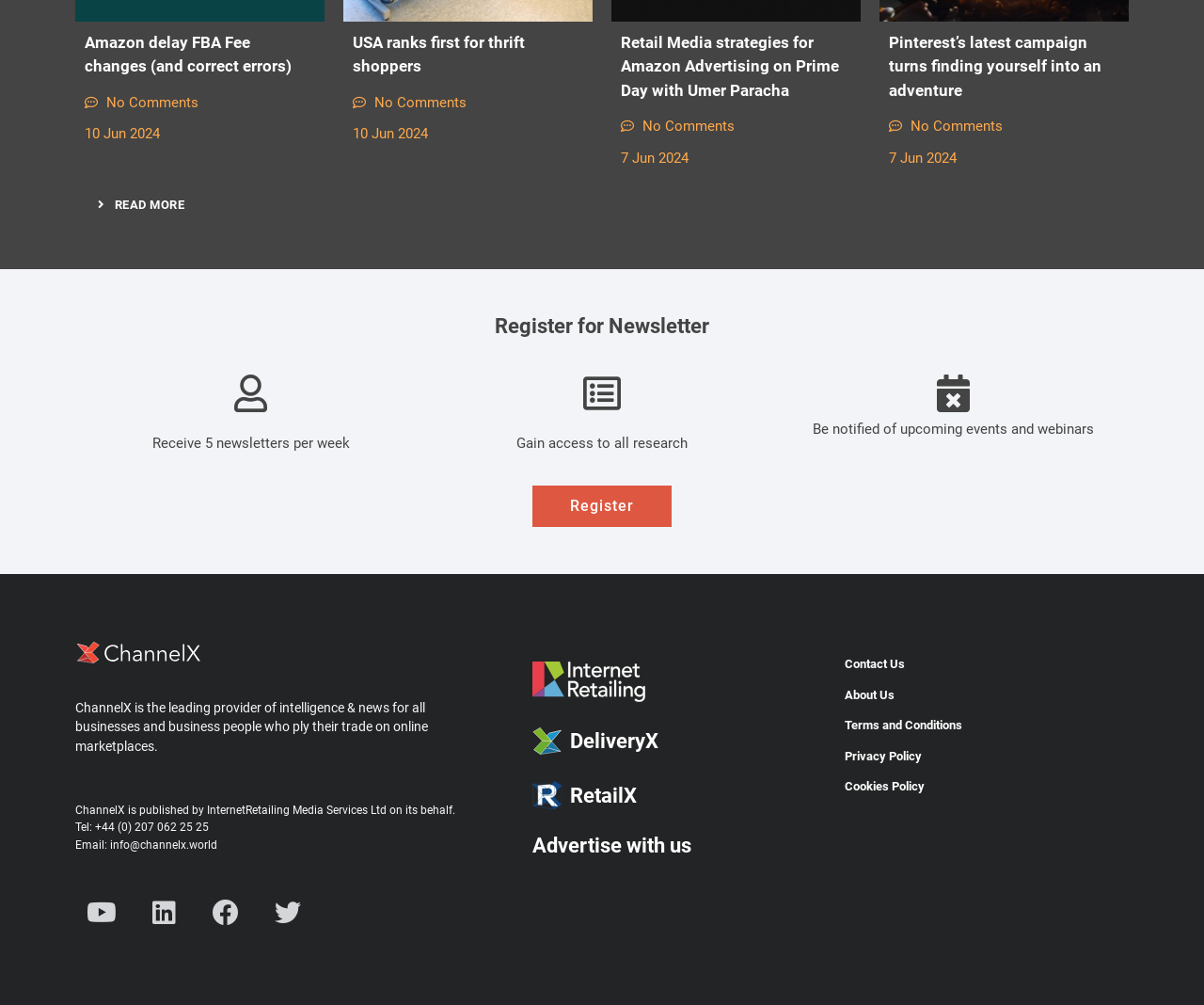Provide the bounding box coordinates for the area that should be clicked to complete the instruction: "Contact Us".

[0.686, 0.646, 0.93, 0.677]